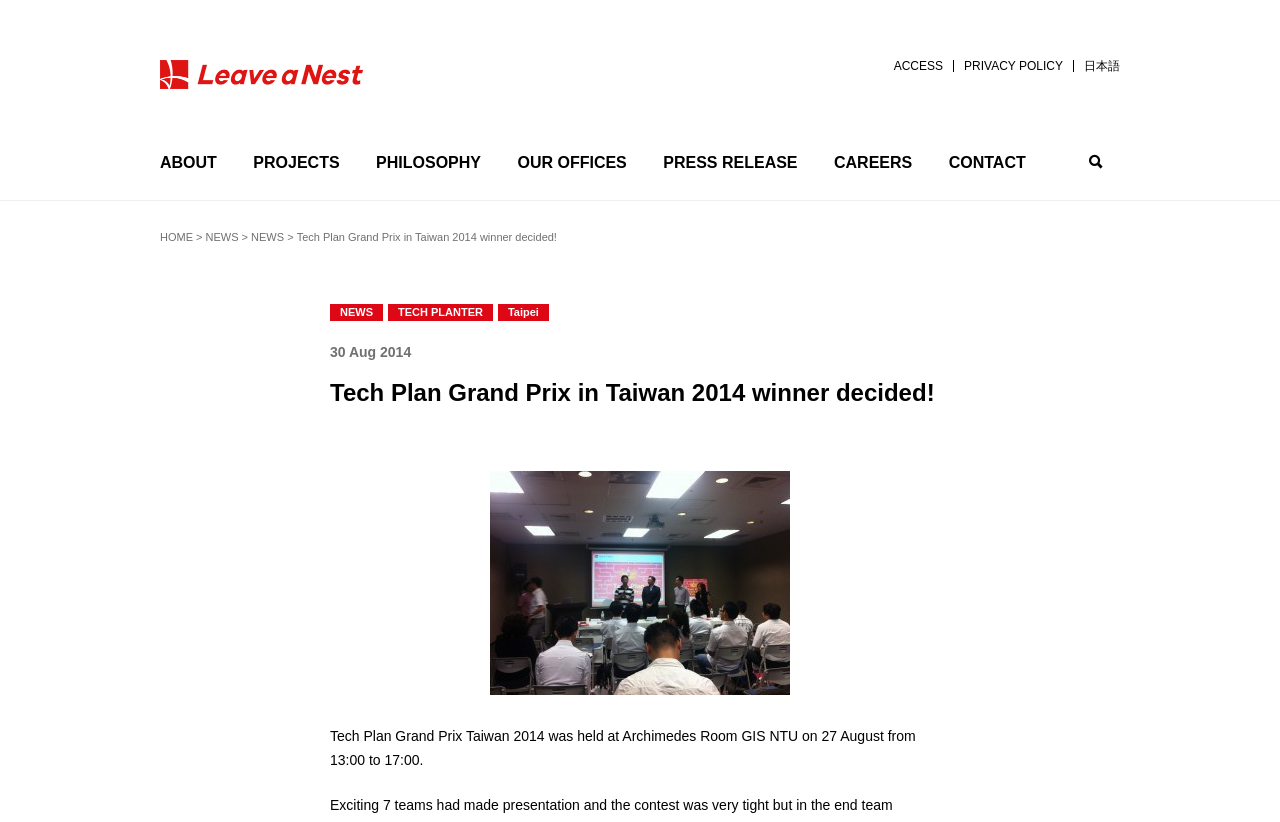Please identify the bounding box coordinates of the element I should click to complete this instruction: 'visit TECH PLANTER page'. The coordinates should be given as four float numbers between 0 and 1, like this: [left, top, right, bottom].

[0.303, 0.37, 0.385, 0.391]